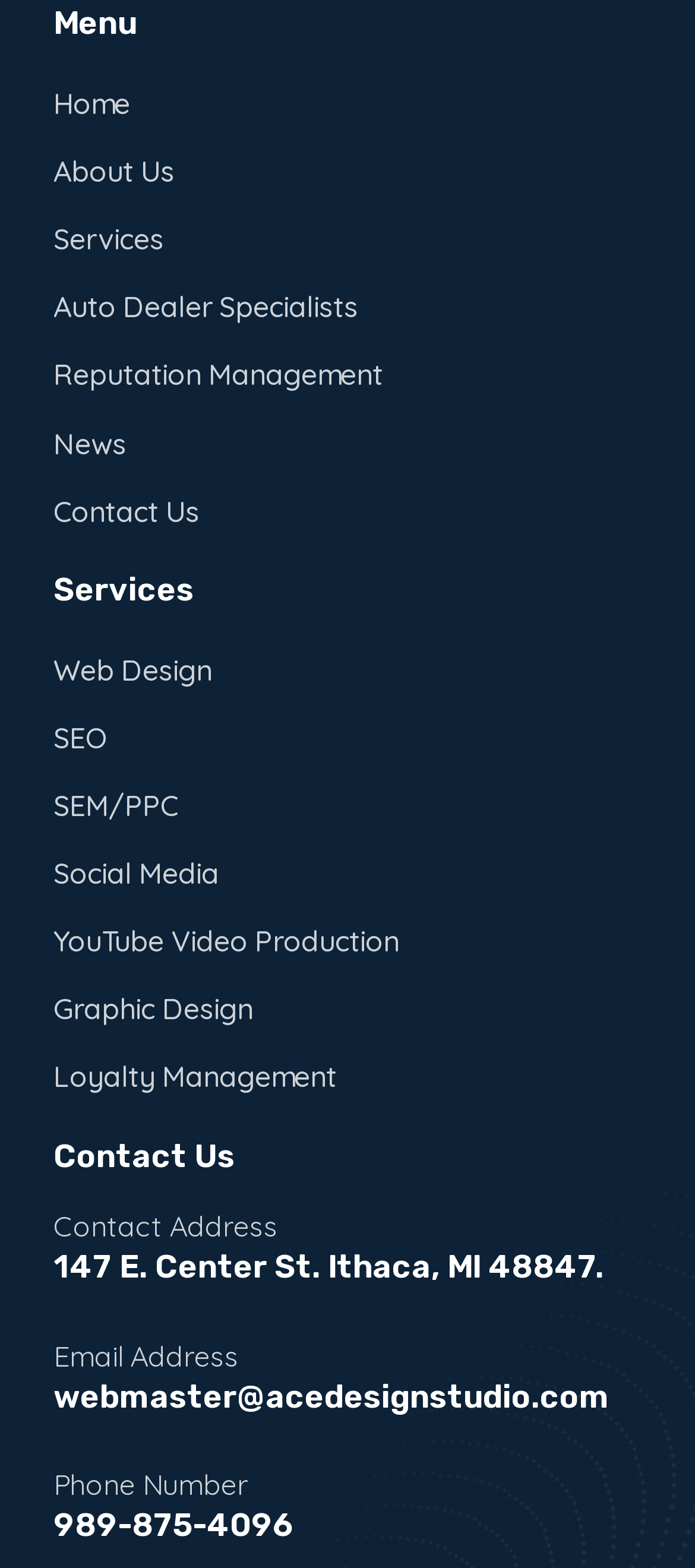Find the bounding box coordinates corresponding to the UI element with the description: "SEO". The coordinates should be formatted as [left, top, right, bottom], with values as floats between 0 and 1.

[0.077, 0.455, 0.923, 0.487]